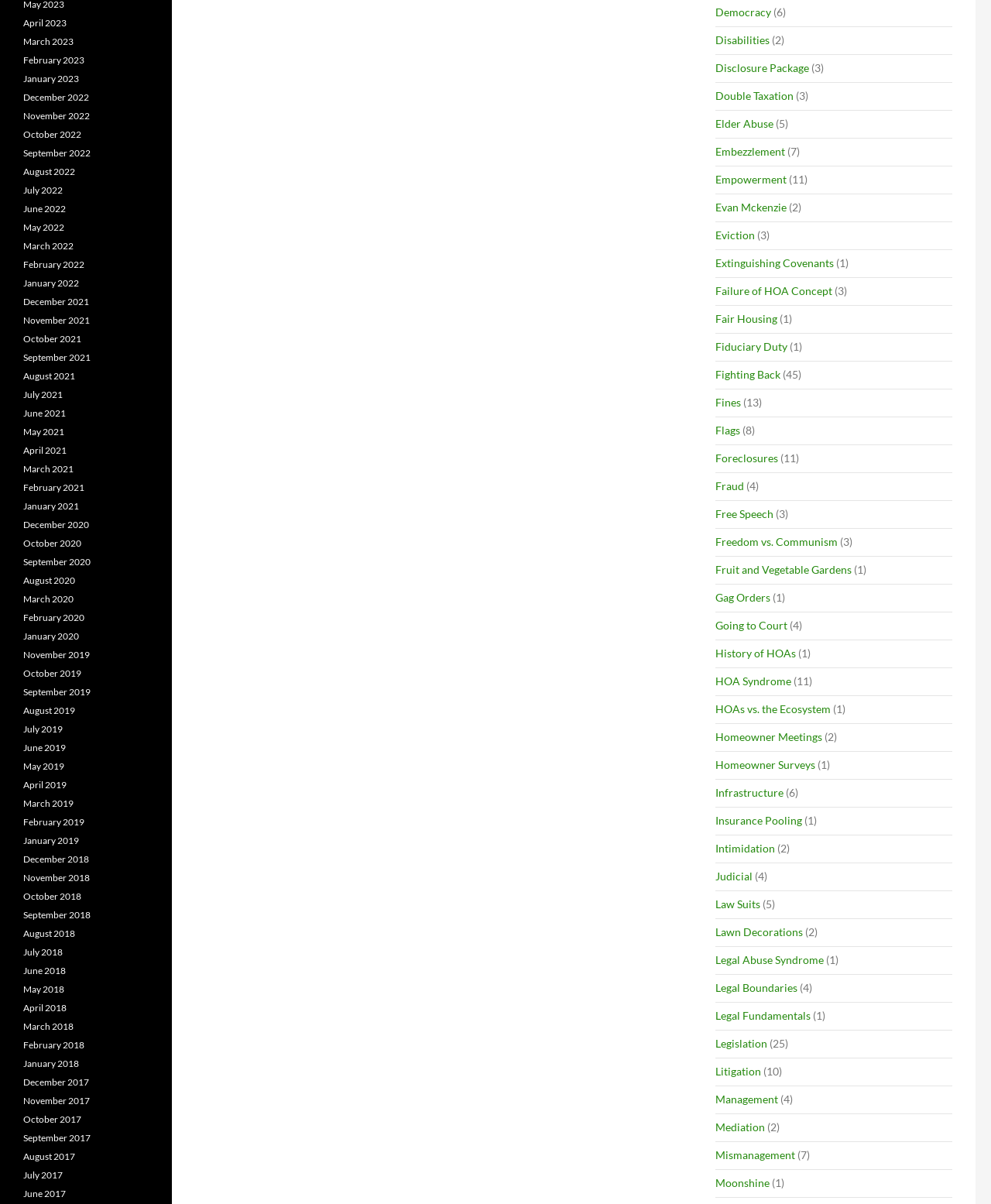Locate the bounding box coordinates of the region to be clicked to comply with the following instruction: "Explore the topic of Freedom vs. Communism". The coordinates must be four float numbers between 0 and 1, in the form [left, top, right, bottom].

[0.722, 0.445, 0.845, 0.455]